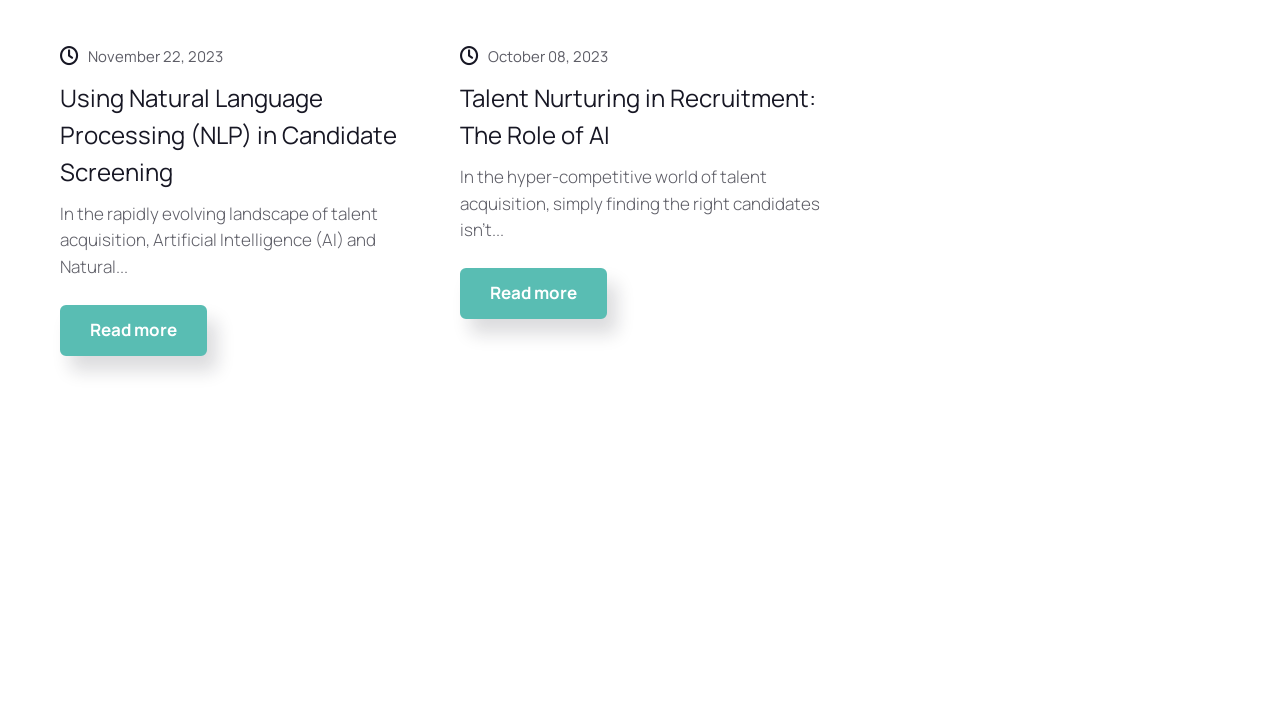Please specify the bounding box coordinates for the clickable region that will help you carry out the instruction: "Read the article about using NLP in candidate screening".

[0.047, 0.115, 0.31, 0.267]